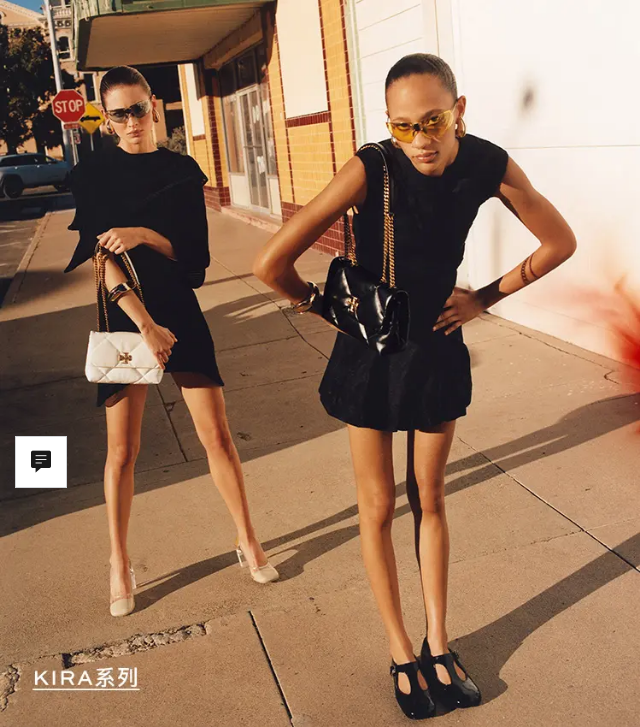What is the color of the second model's handbag strap? Please answer the question using a single word or phrase based on the image.

Gold